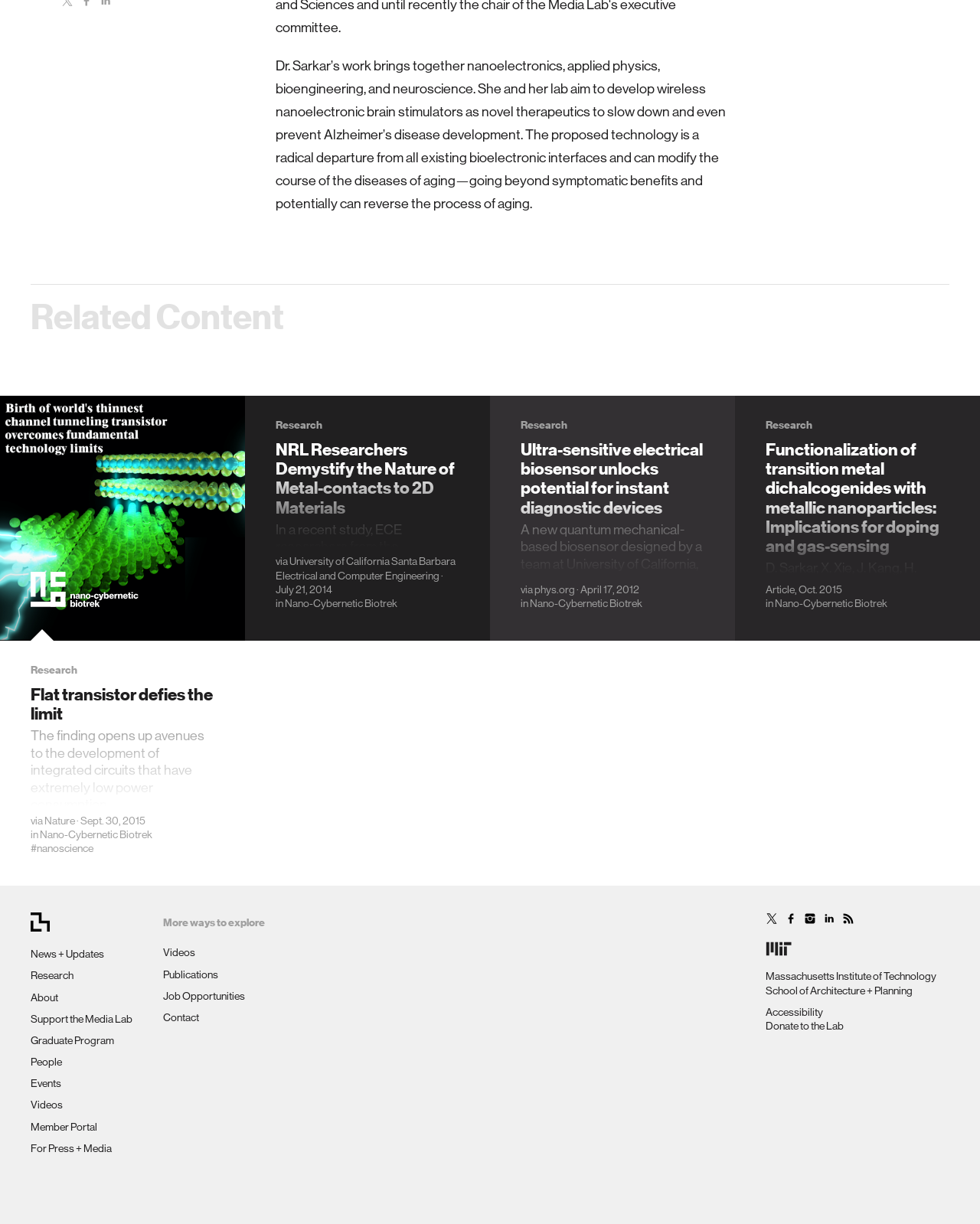Extract the bounding box coordinates for the described element: "Massachusetts Institute of Technology". The coordinates should be represented as four float numbers between 0 and 1: [left, top, right, bottom].

[0.781, 0.793, 0.955, 0.803]